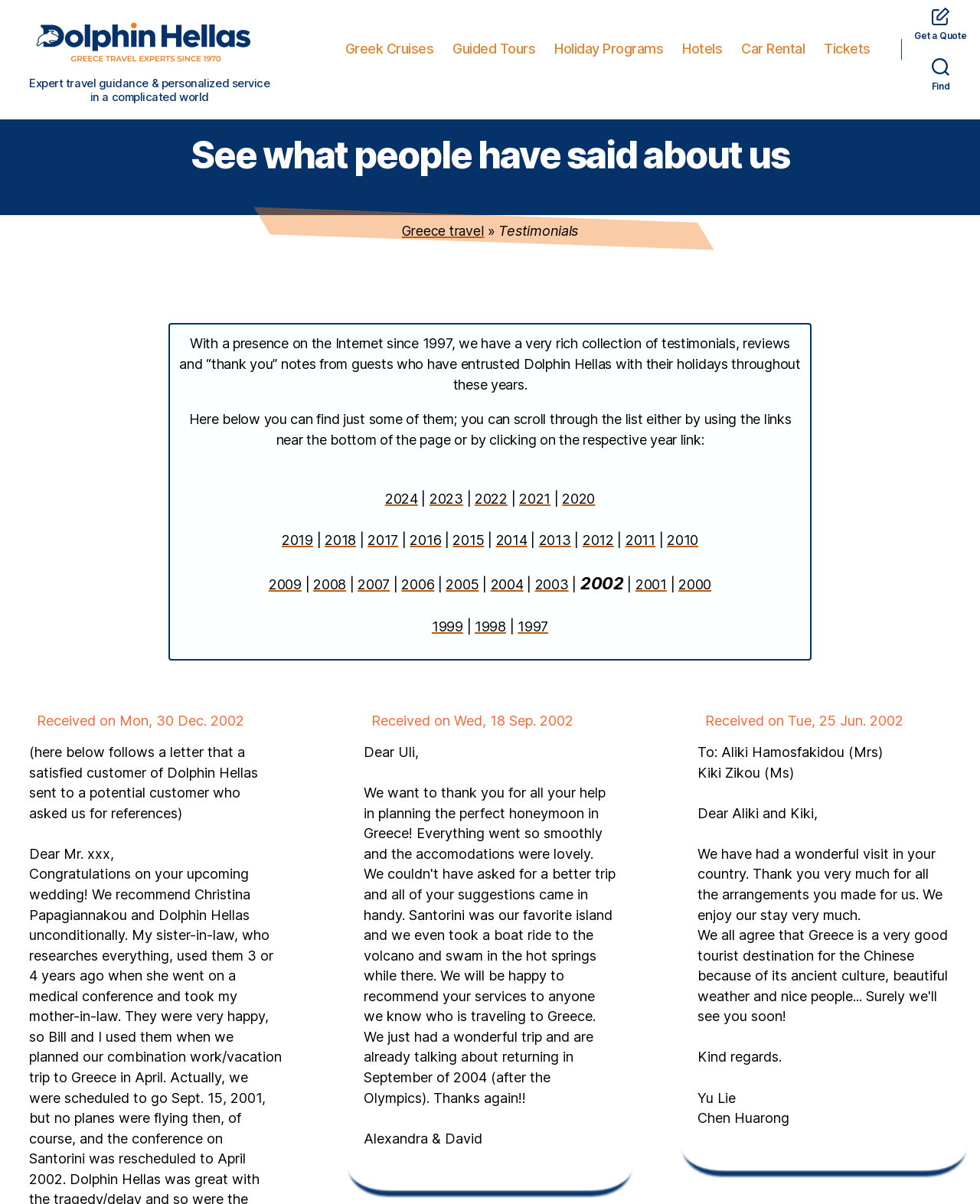Specify the bounding box coordinates of the element's region that should be clicked to achieve the following instruction: "Click on 'Find'". The bounding box coordinates consist of four float numbers between 0 and 1, in the format [left, top, right, bottom].

[0.92, 0.041, 1.0, 0.069]